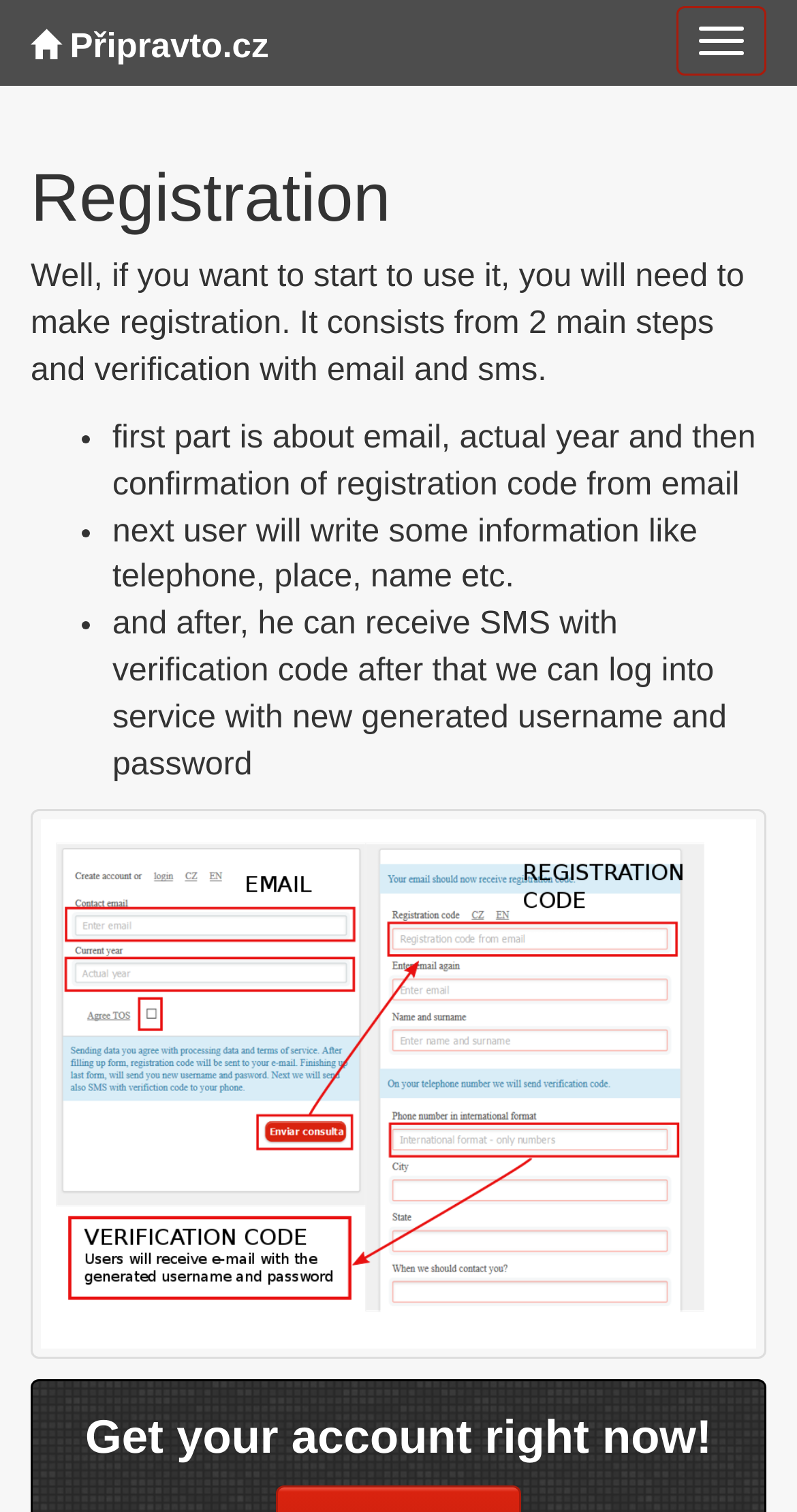Please reply with a single word or brief phrase to the question: 
What is the call-to-action at the bottom of the webpage?

Get your account right now